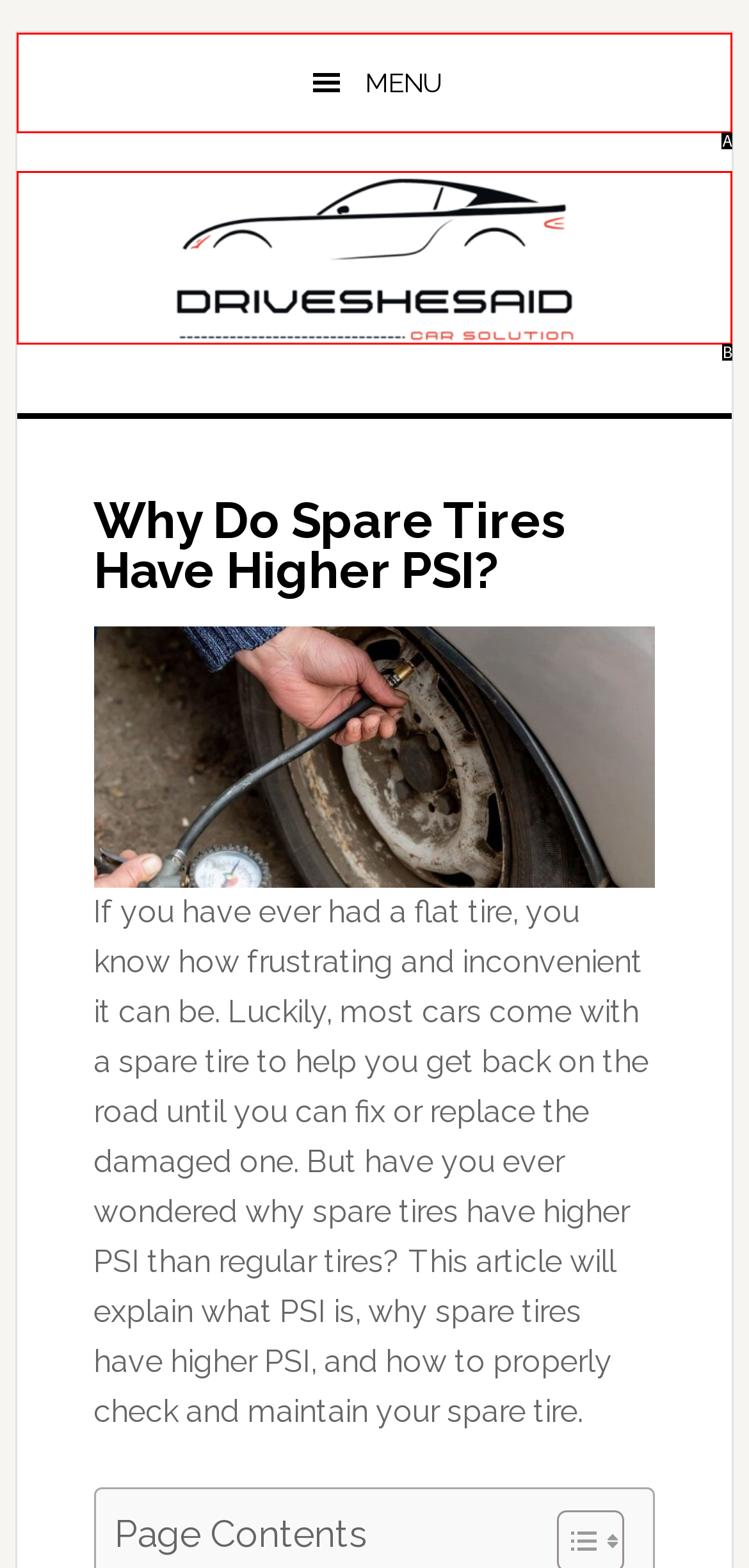Identify the letter of the UI element that fits the description: GRANAROLO DELL’EMILIA - Bologna
Respond with the letter of the option directly.

None